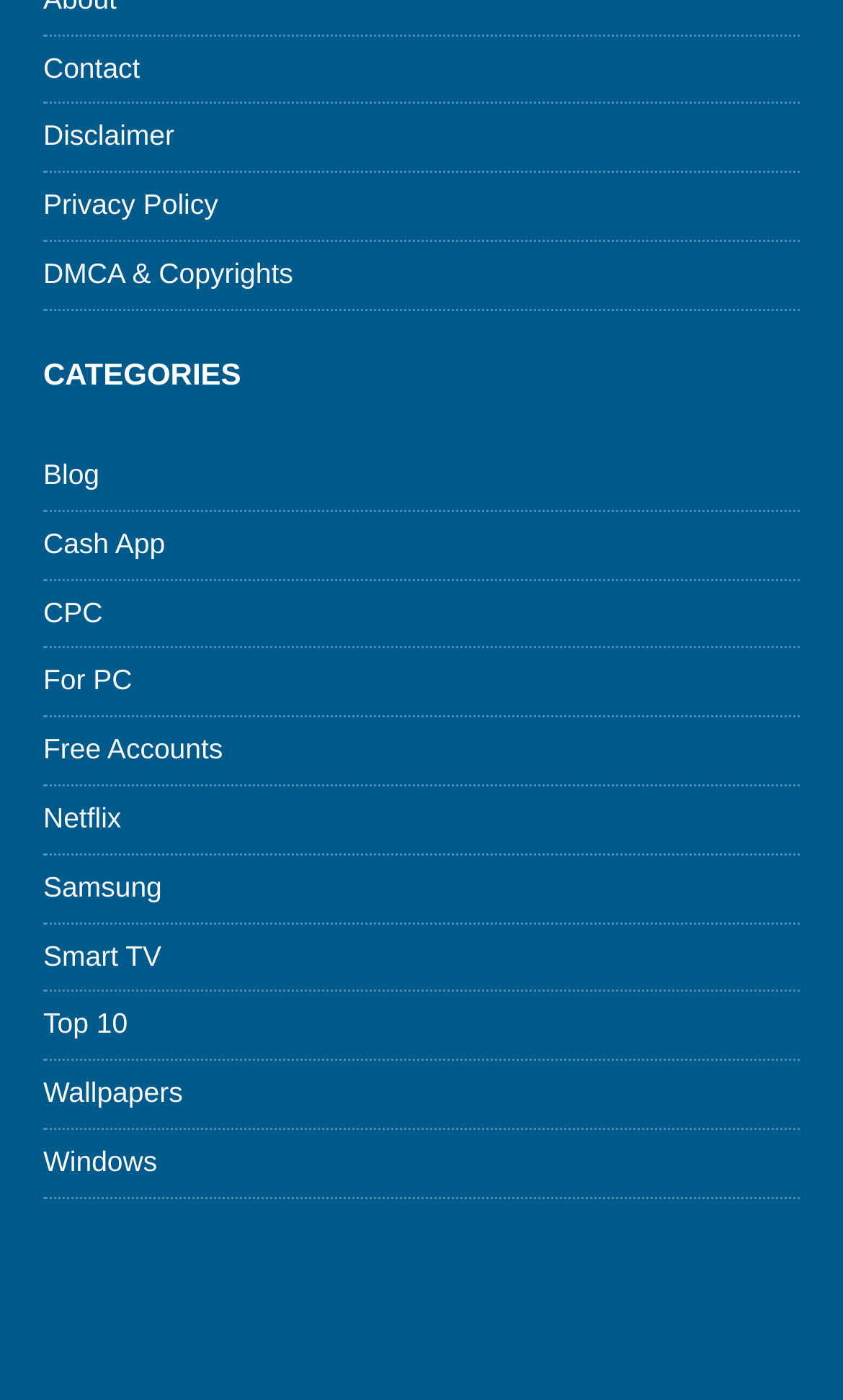Please identify the bounding box coordinates of the area that needs to be clicked to follow this instruction: "browse blog".

[0.051, 0.324, 0.949, 0.364]